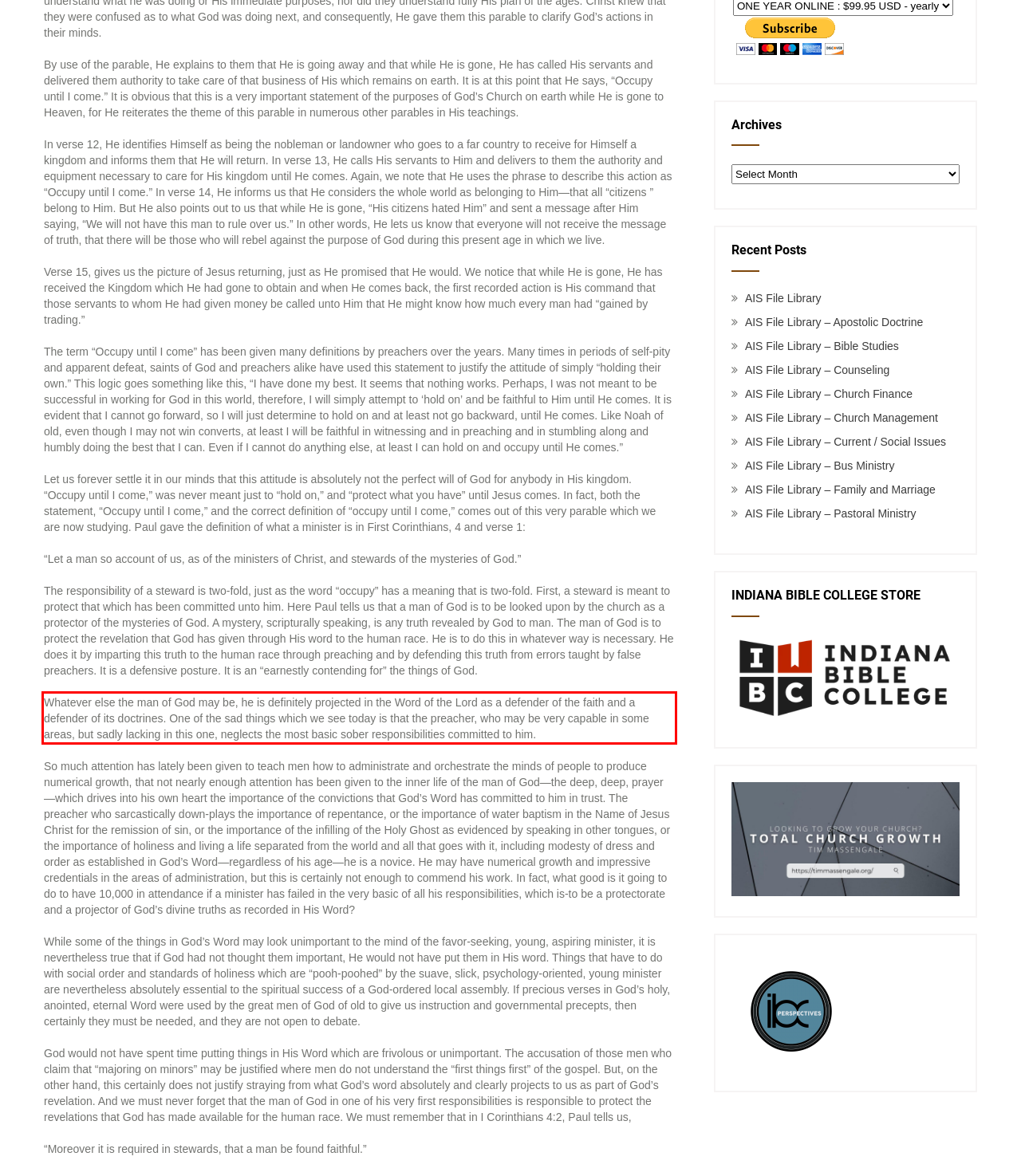Given a screenshot of a webpage containing a red bounding box, perform OCR on the text within this red bounding box and provide the text content.

Whatever else the man of God may be, he is definitely projected in the Word of the Lord as a defender of the faith and a defender of its doctrines. One of the sad things which we see today is that the preacher, who may be very capable in some areas, but sadly lacking in this one, neglects the most basic sober responsibilities committed to him.